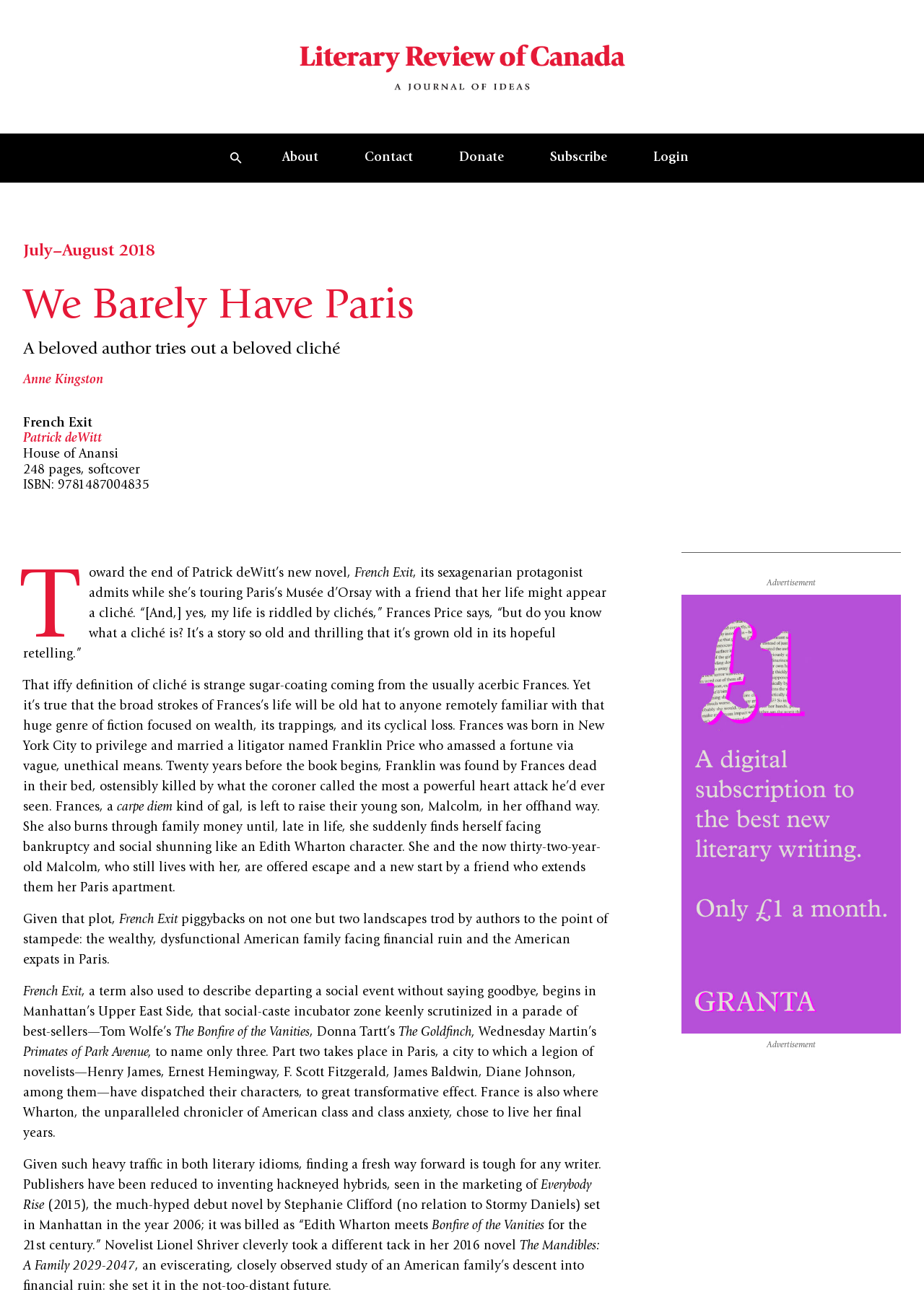Reply to the question below using a single word or brief phrase:
What is the name of the novel being reviewed?

French Exit